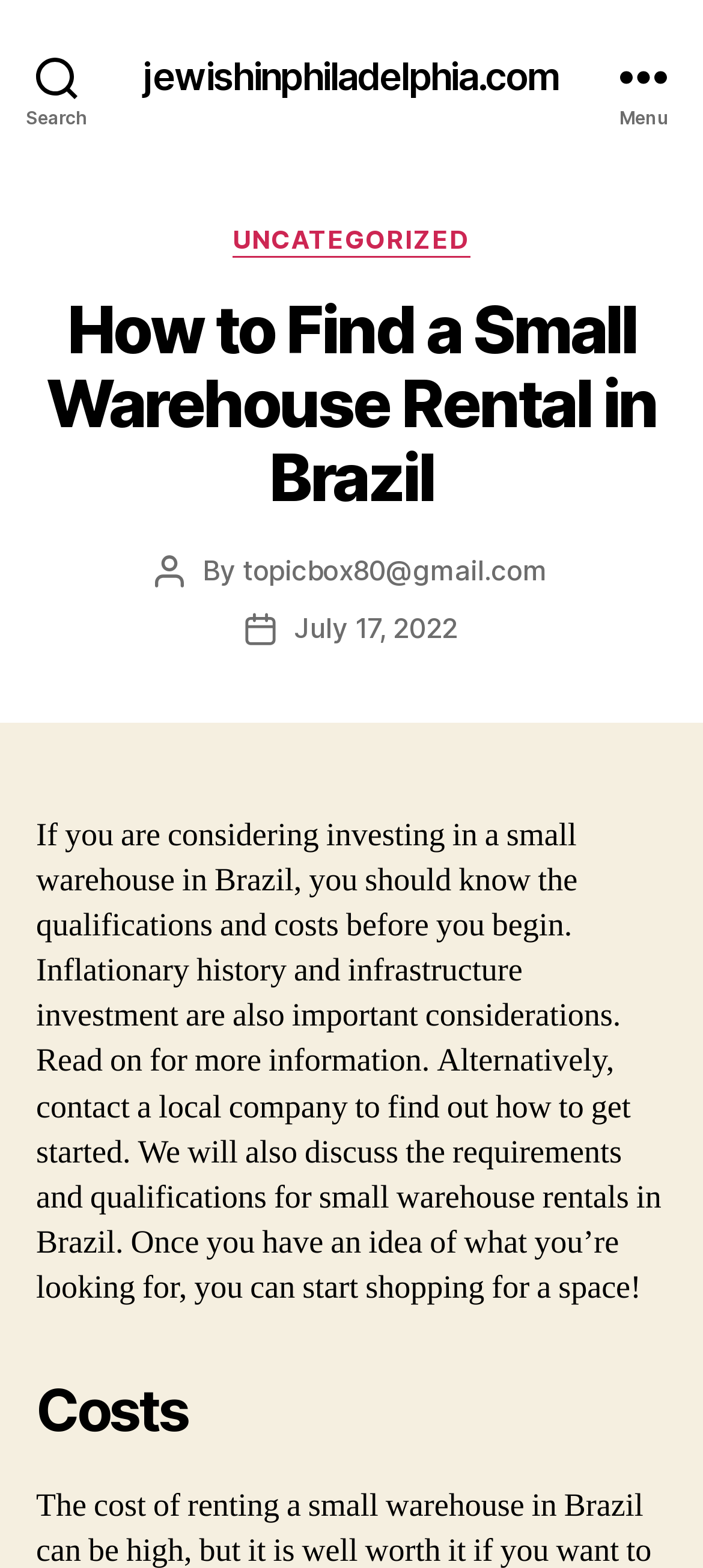Please answer the following question using a single word or phrase: 
What are the important considerations for small warehouse rentals in Brazil?

Qualifications, costs, inflationary history, and infrastructure investment